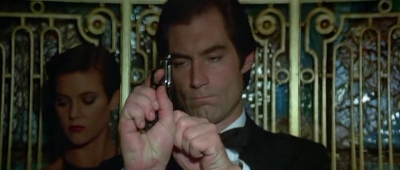Use a single word or phrase to respond to the question:
What is the tone of the caption?

Humorous and perilous